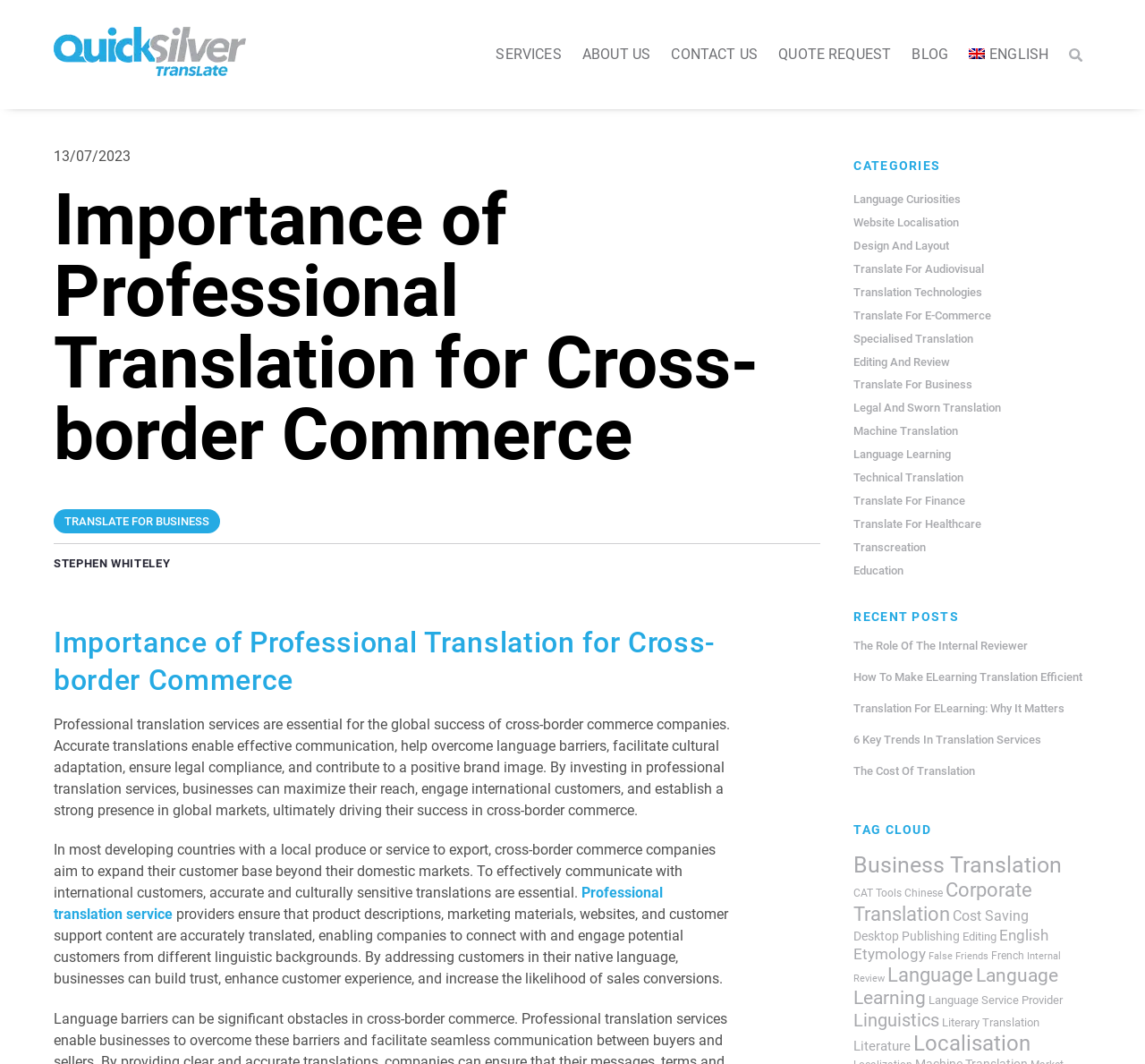Please find the bounding box coordinates of the section that needs to be clicked to achieve this instruction: "Click the 'SERVICES' link".

[0.426, 0.032, 0.498, 0.07]